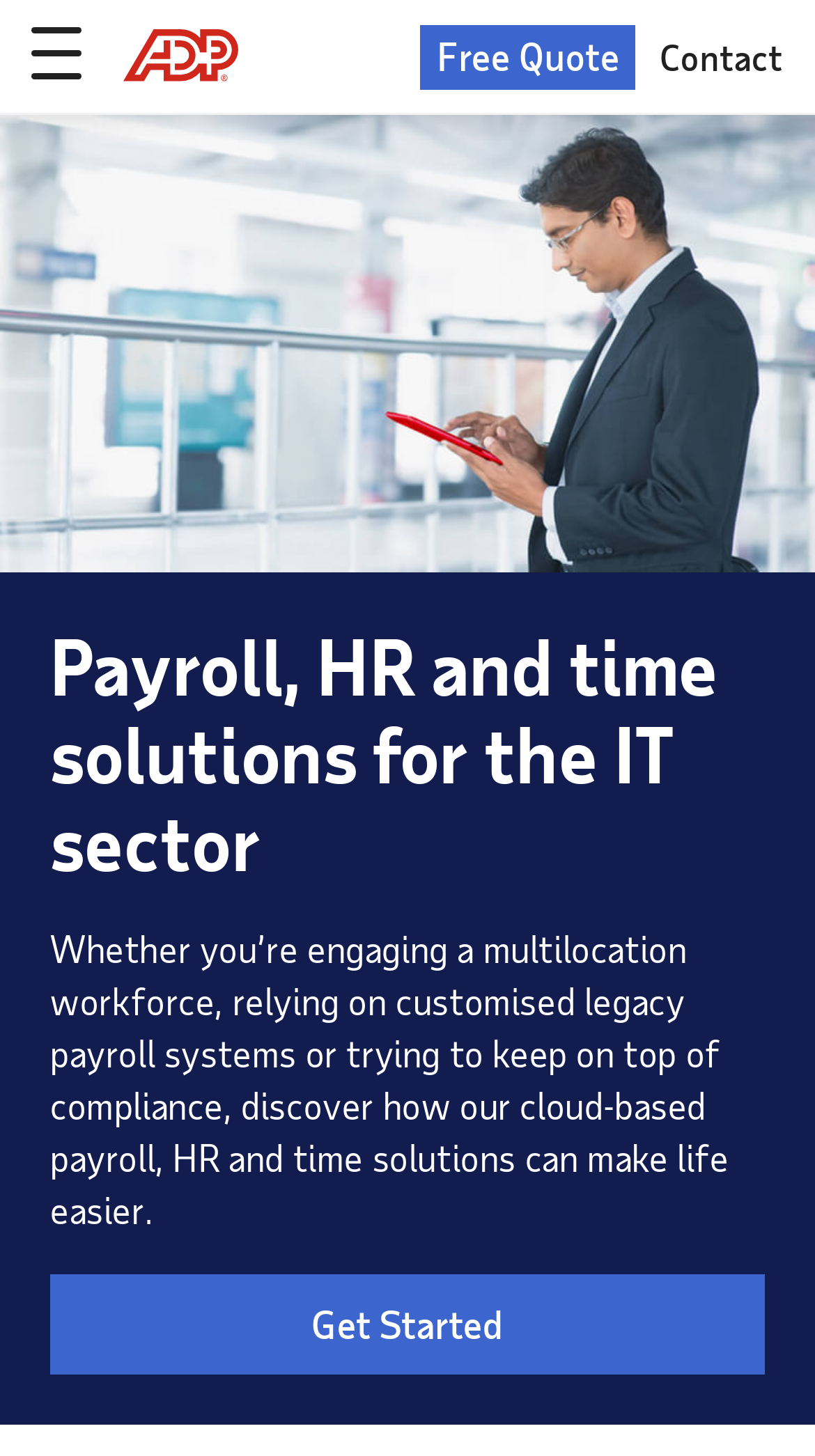Create a full and detailed caption for the entire webpage.

The webpage is about cloud-based payroll services for the IT sector, specifically highlighting the benefits of using ADP India's solutions. At the top left corner, there is a logo image, accompanied by a button and three links: "Free Quote", "Contact", and another link with the logo. 

Below the top section, a prominent heading reads "Payroll, HR and time solutions for the IT sector". This is followed by a paragraph of text that explains how the company's cloud-based solutions can simplify payroll, HR, and time management for IT sector businesses, particularly those with multilocation workforces, customized legacy payroll systems, or compliance issues.

At the bottom of the page, there is a call-to-action link "Get Started", encouraging visitors to take the next step. Overall, the webpage is focused on promoting ADP India's payroll and HR solutions to IT sector businesses, emphasizing the benefits of using their services to improve employee engagement and compliance.